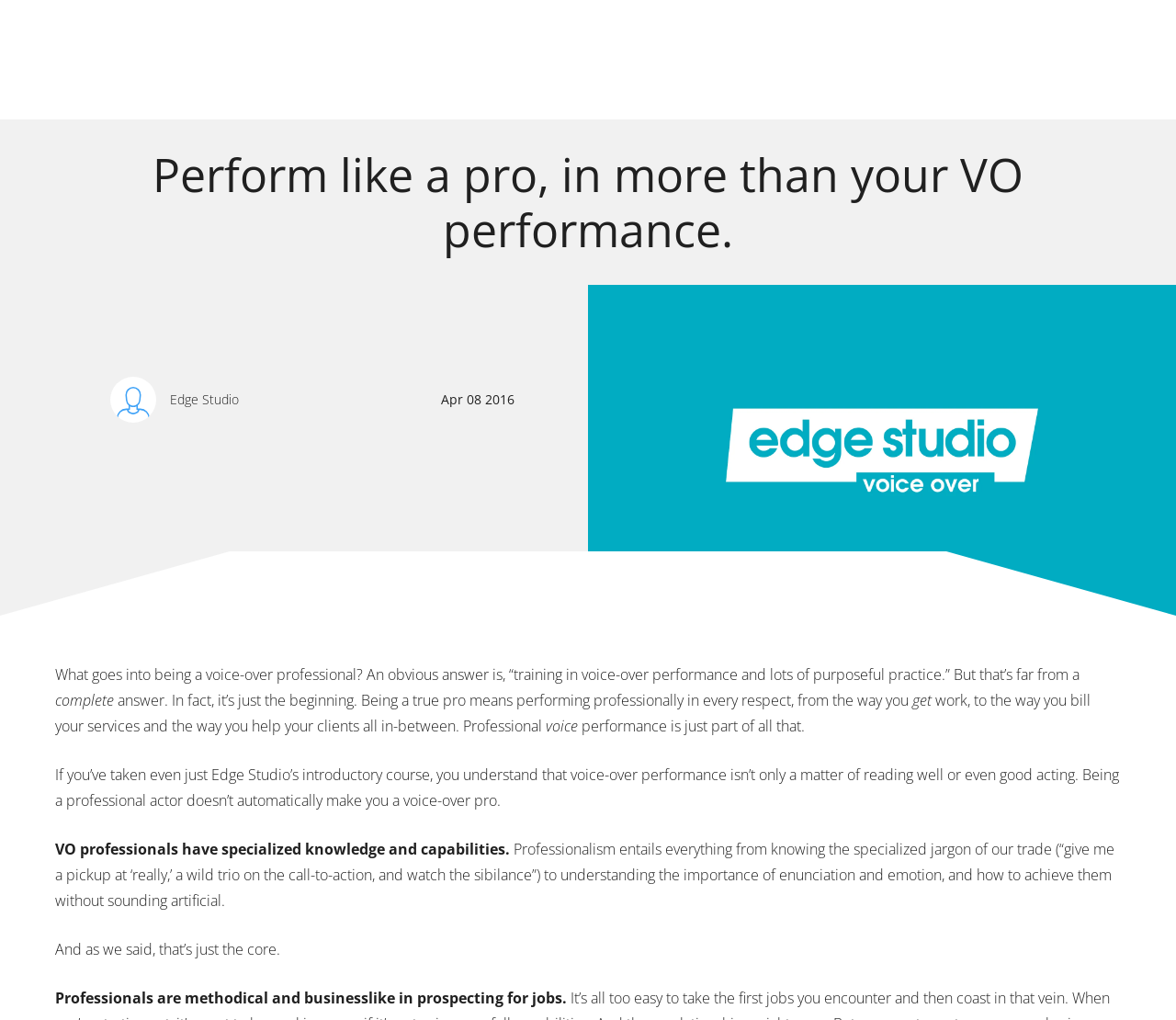How do professionals prospect for jobs in voice-over?
Answer the question with a detailed explanation, including all necessary information.

According to the webpage, professionals in voice-over are methodical and businesslike in prospecting for jobs, which means they have a systematic and professional approach to finding work.